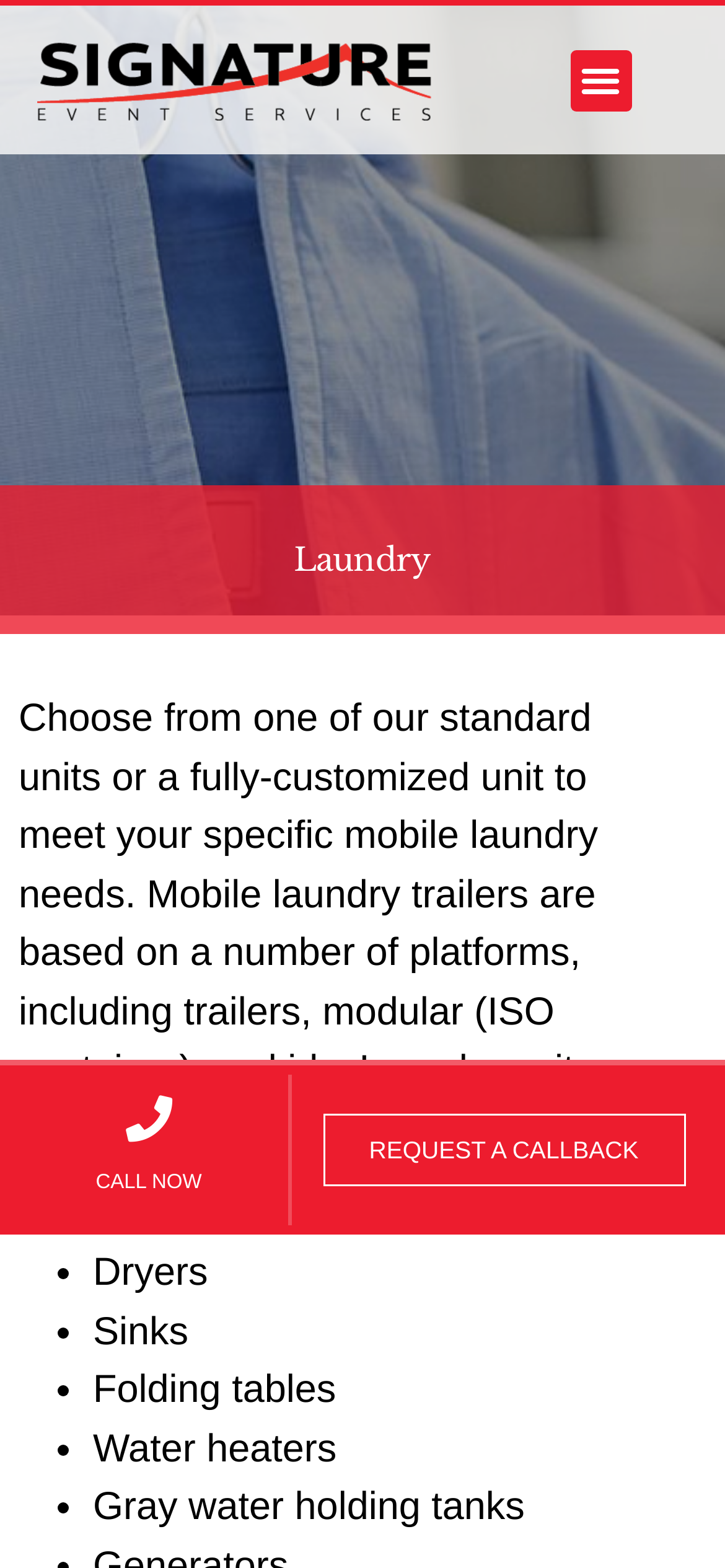Given the webpage screenshot, identify the bounding box of the UI element that matches this description: "Menu".

[0.786, 0.032, 0.871, 0.071]